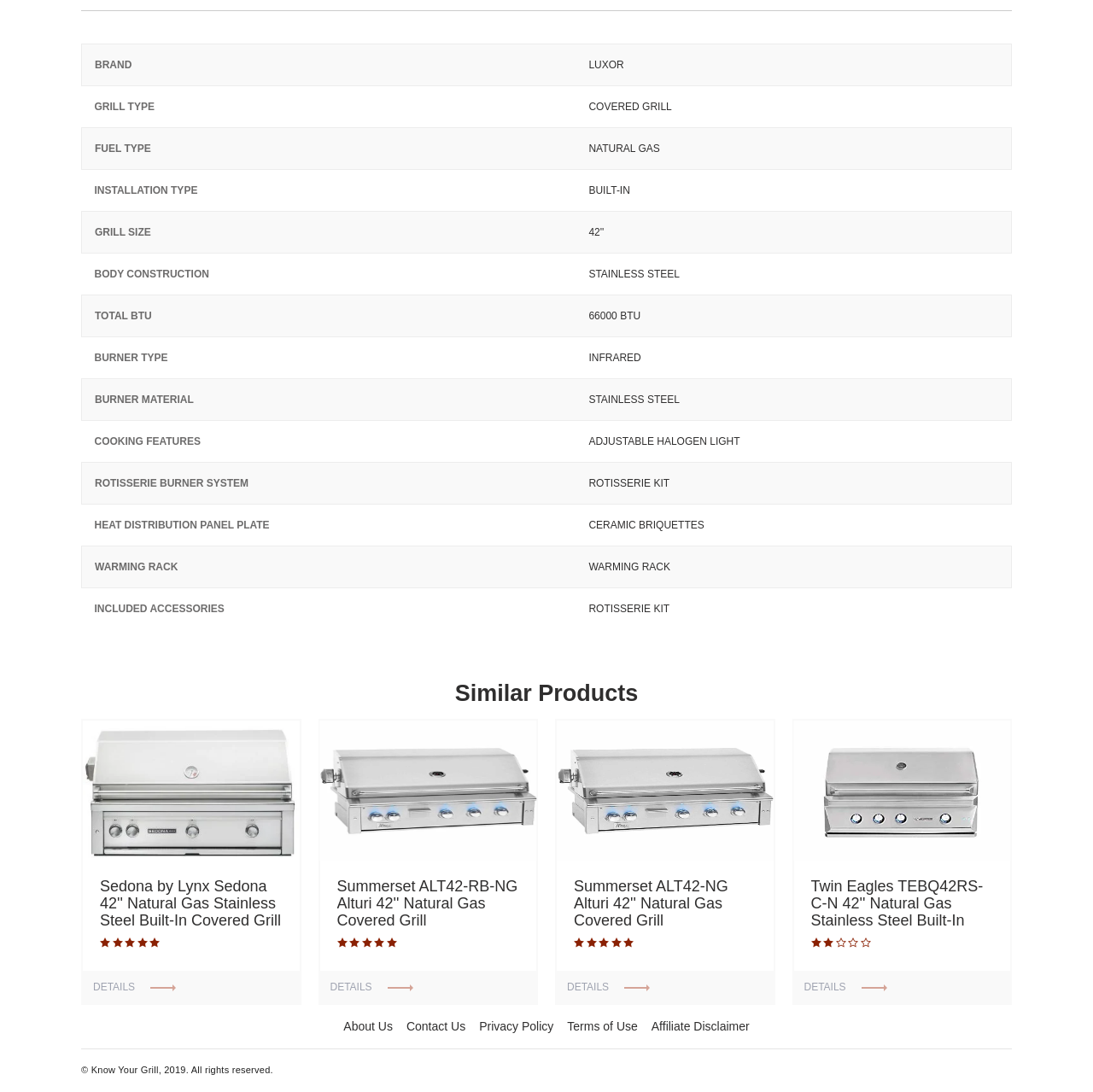How many similar products are shown on the webpage?
Using the image as a reference, give a one-word or short phrase answer.

4